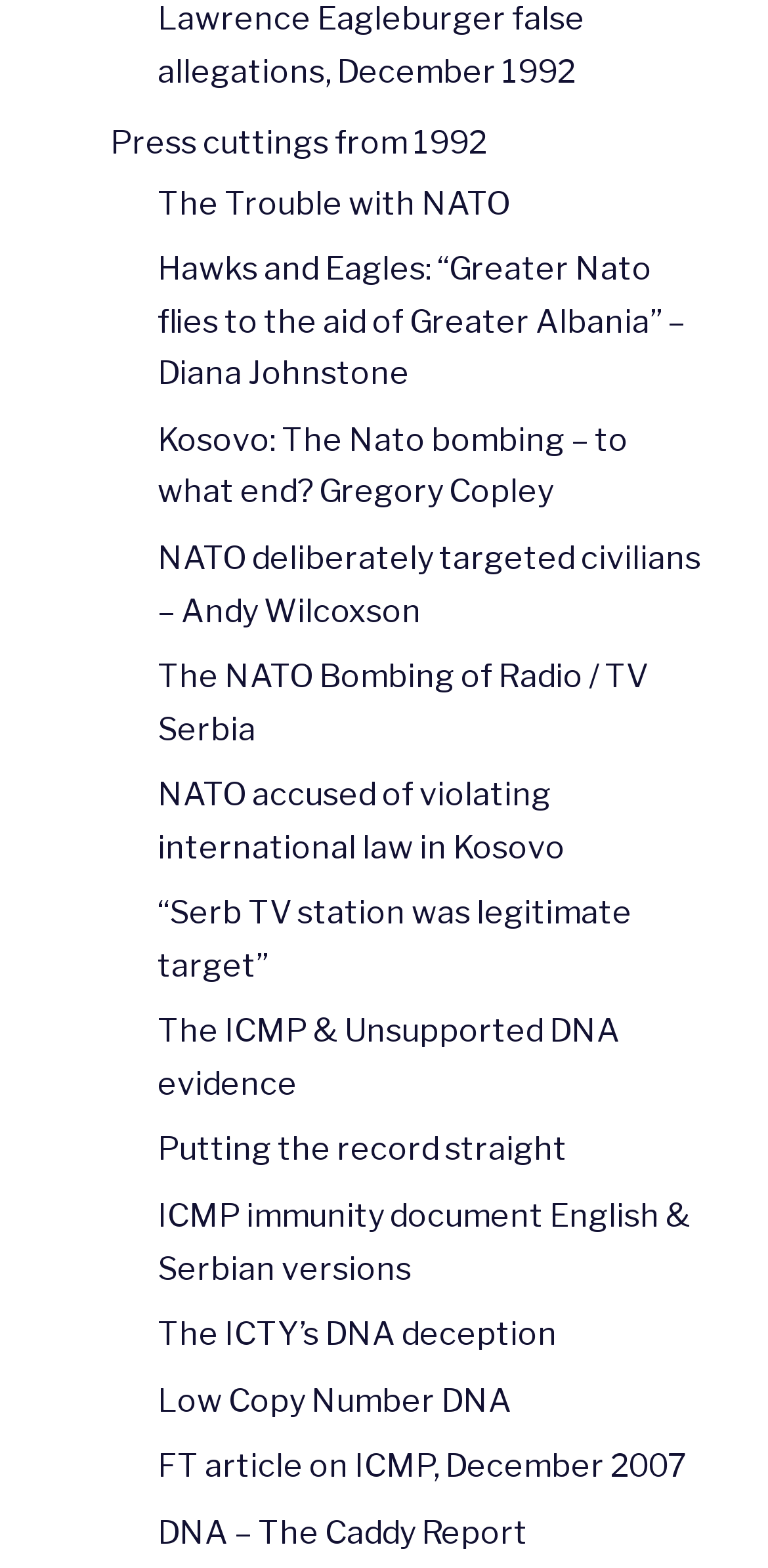Please find the bounding box coordinates of the element that must be clicked to perform the given instruction: "Explore Hawks and Eagles: “Greater Nato flies to the aid of Greater Albania” – Diana Johnstone". The coordinates should be four float numbers from 0 to 1, i.e., [left, top, right, bottom].

[0.205, 0.16, 0.892, 0.25]